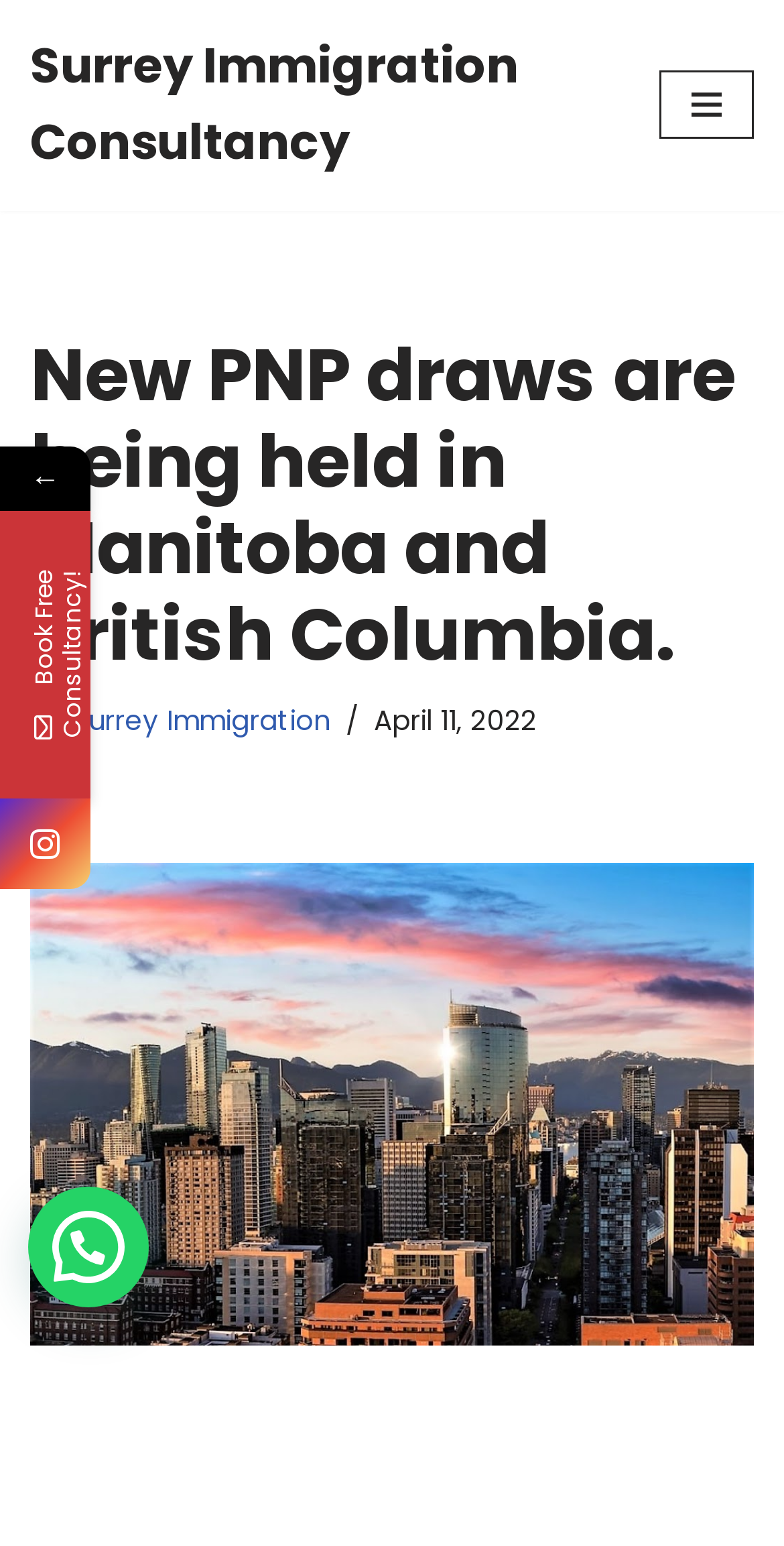Based on the element description Navigation Menu, identify the bounding box of the UI element in the given webpage screenshot. The coordinates should be in the format (top-left x, top-left y, bottom-right x, bottom-right y) and must be between 0 and 1.

[0.841, 0.046, 0.962, 0.09]